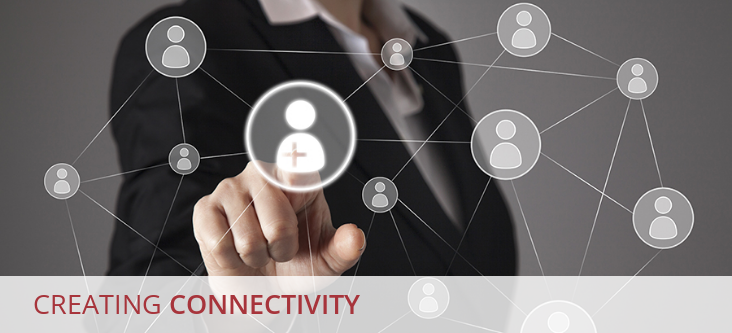Explain the image thoroughly, mentioning every notable detail.

The image portrays a professional individual poised to enhance connectivity within a network, symbolized by the interaction with digital icons representing people. The person's finger hovers above a central icon, which is accentuated with a plus sign, suggesting the act of adding or connecting with others. The background features a web of interconnected circles, representing a dynamic network that emphasizes the importance of collaboration and engagement. The words "CREATING CONNECTIVITY" prominently displayed at the bottom of the image encapsulate the theme of fostering relationships, particularly relevant to economic developers and site consultants. This visual captures the essence of Consultant Connect's mission to bridge gaps and forge meaningful partnerships in the realm of economic development.